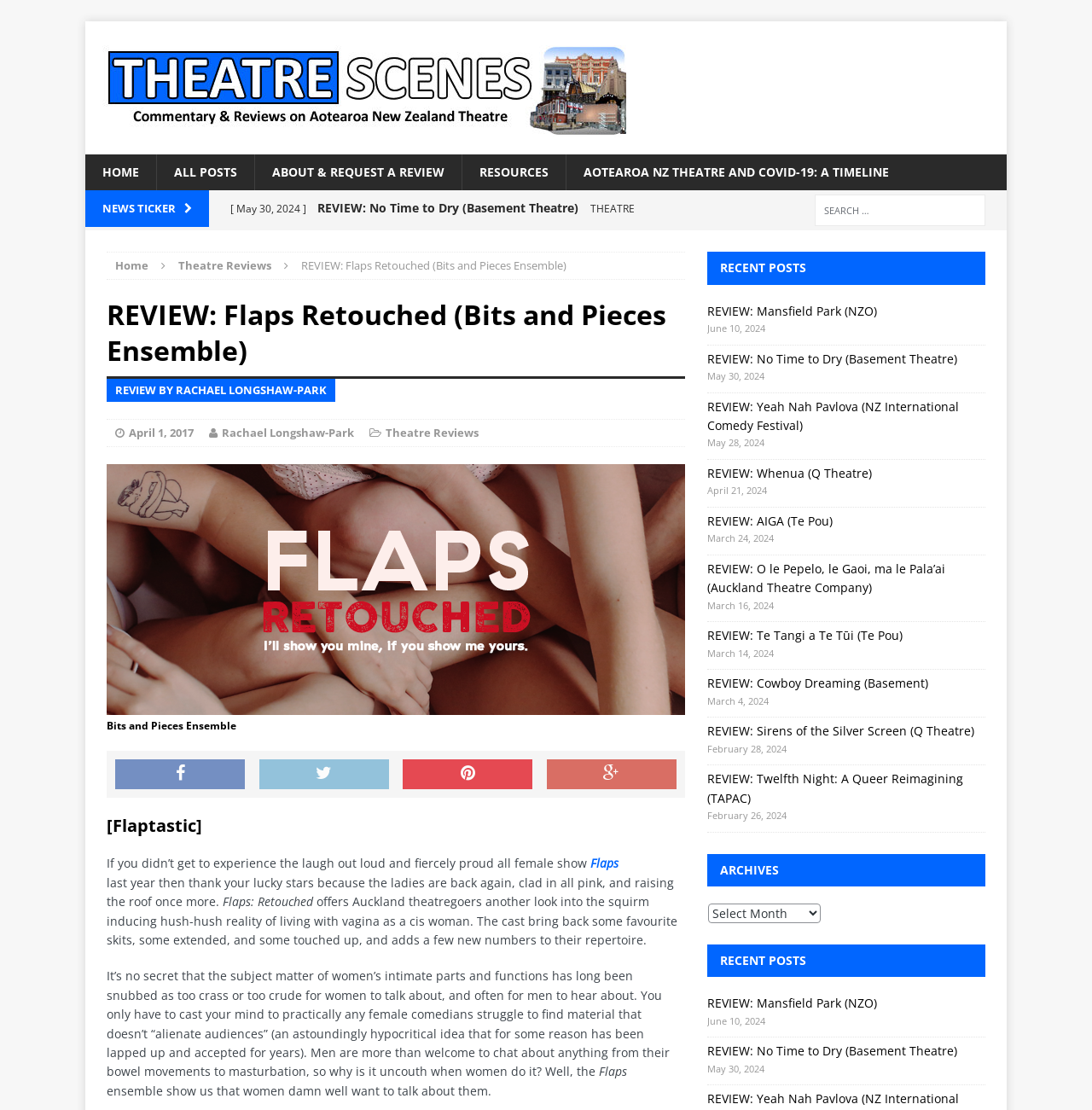Locate the bounding box coordinates of the element I should click to achieve the following instruction: "Click on the 'Theatre Reviews' link".

[0.163, 0.232, 0.248, 0.246]